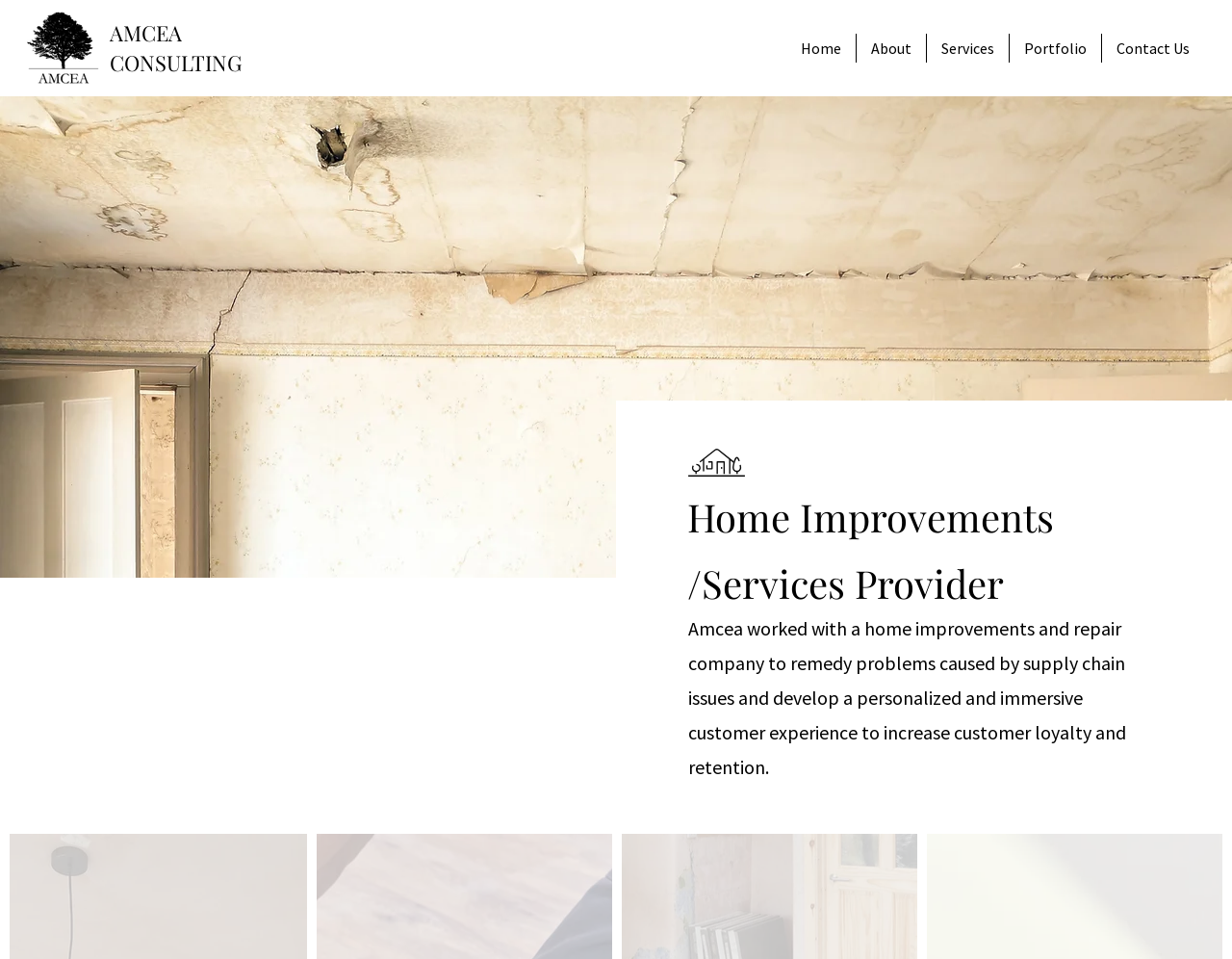Please give a one-word or short phrase response to the following question: 
What is the company name on the top left?

AMCEA Consulting